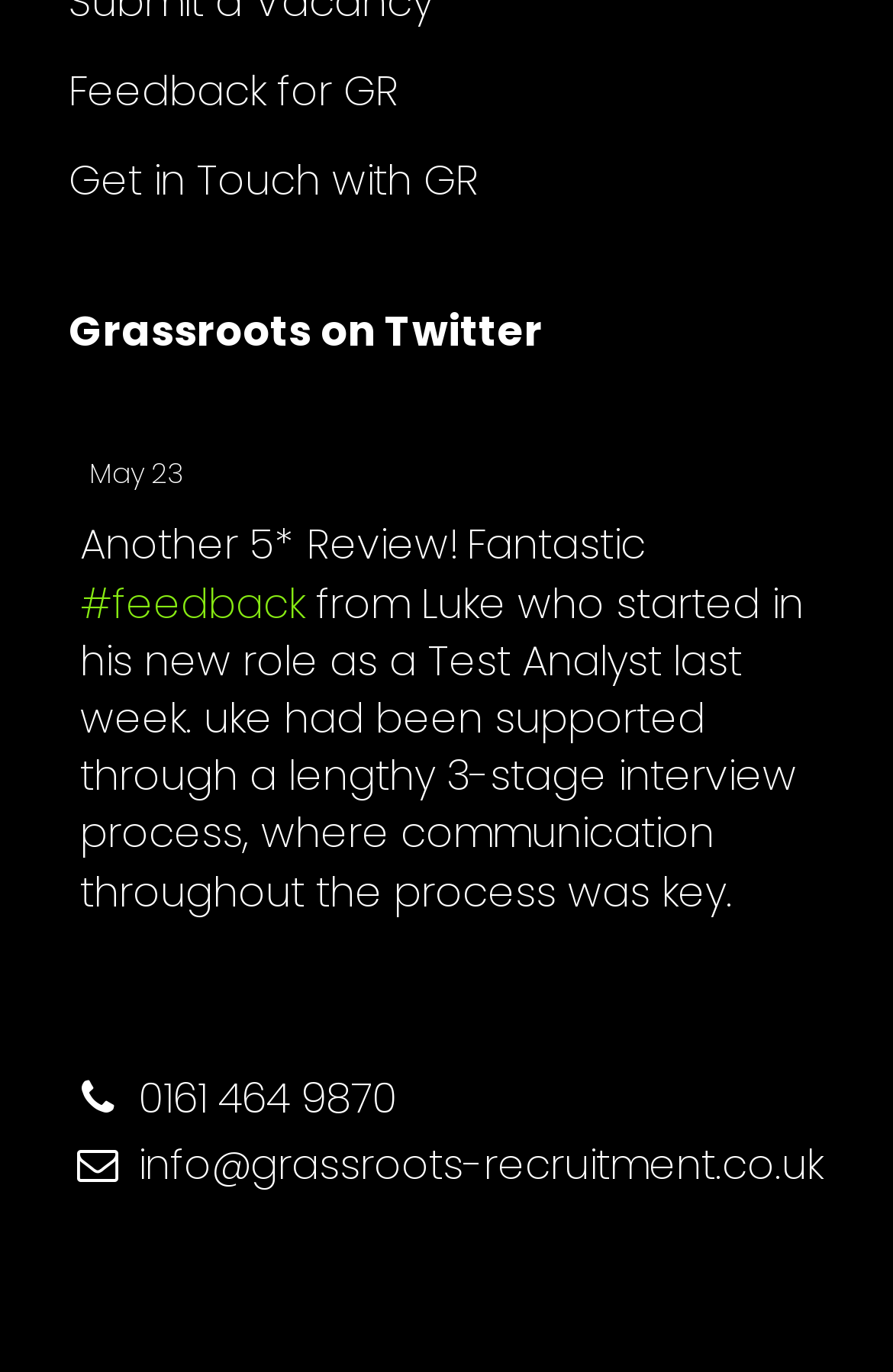Identify the bounding box coordinates of the section to be clicked to complete the task described by the following instruction: "View the 'Grassroots on Twitter' heading". The coordinates should be four float numbers between 0 and 1, formatted as [left, top, right, bottom].

[0.077, 0.223, 0.923, 0.259]